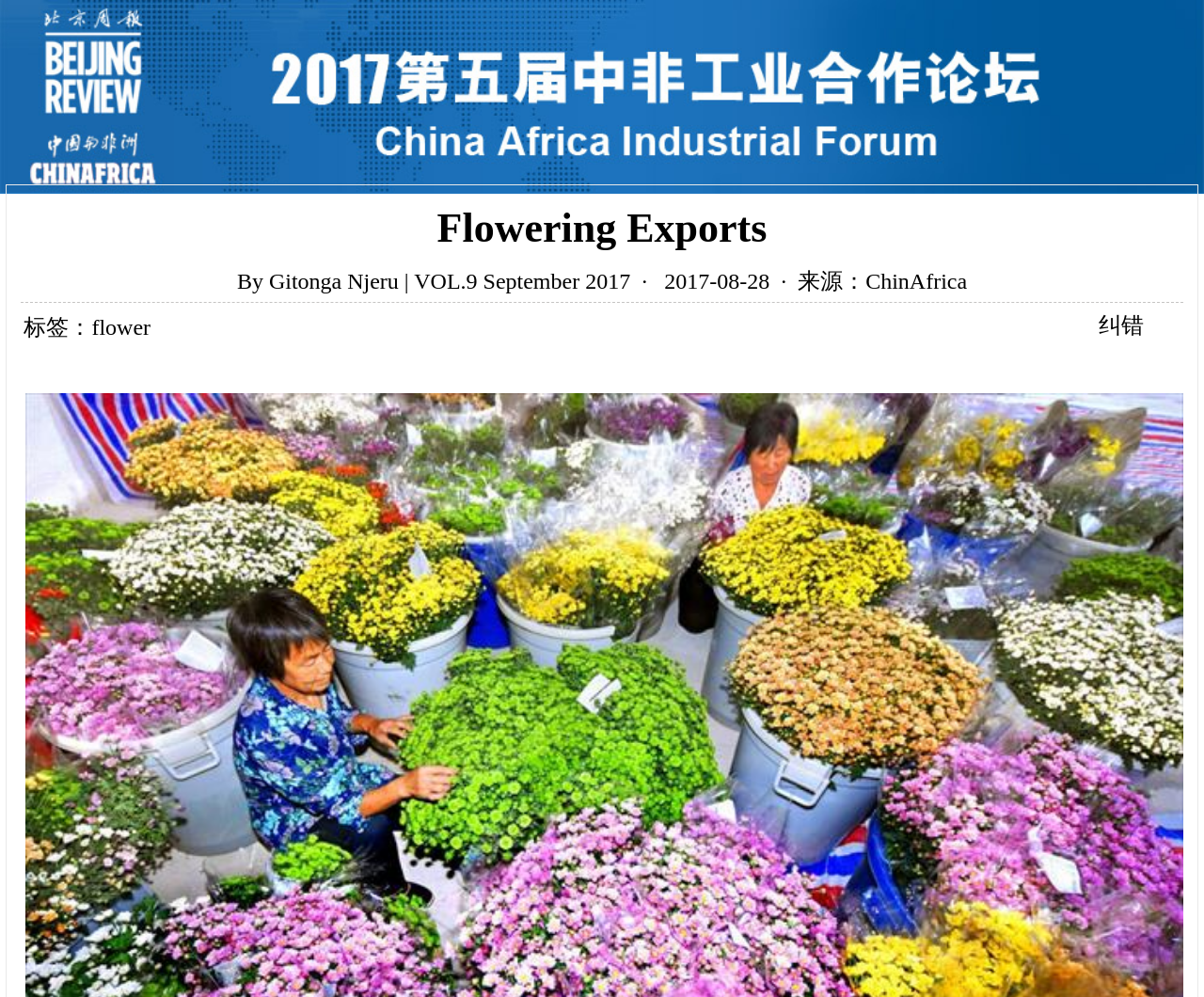What is the tag associated with this article?
Look at the image and answer with only one word or phrase.

flower